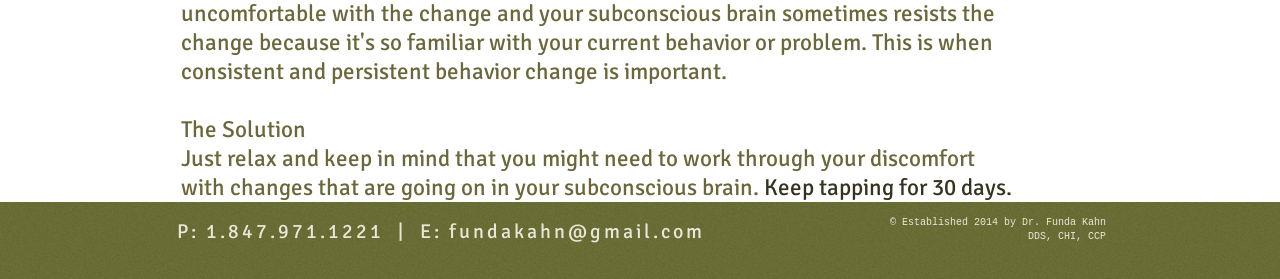Using the webpage screenshot and the element description fundakahn@gmail.com, determine the bounding box coordinates. Specify the coordinates in the format (top-left x, top-left y, bottom-right x, bottom-right y) with values ranging from 0 to 1.

[0.351, 0.785, 0.551, 0.874]